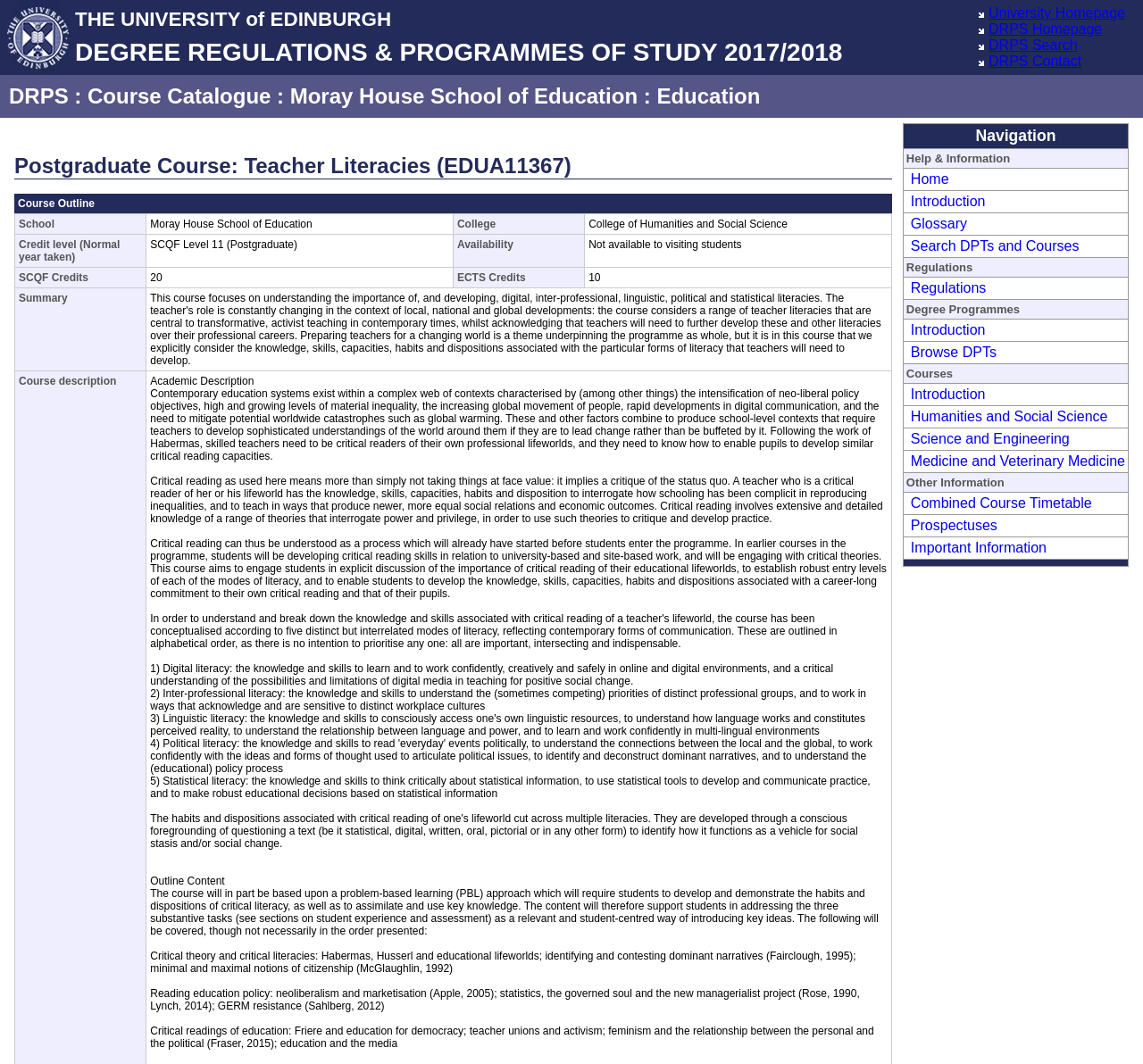Please determine the bounding box coordinates of the area that needs to be clicked to complete this task: 'Go to Regulations'. The coordinates must be four float numbers between 0 and 1, formatted as [left, top, right, bottom].

[0.793, 0.263, 0.863, 0.278]